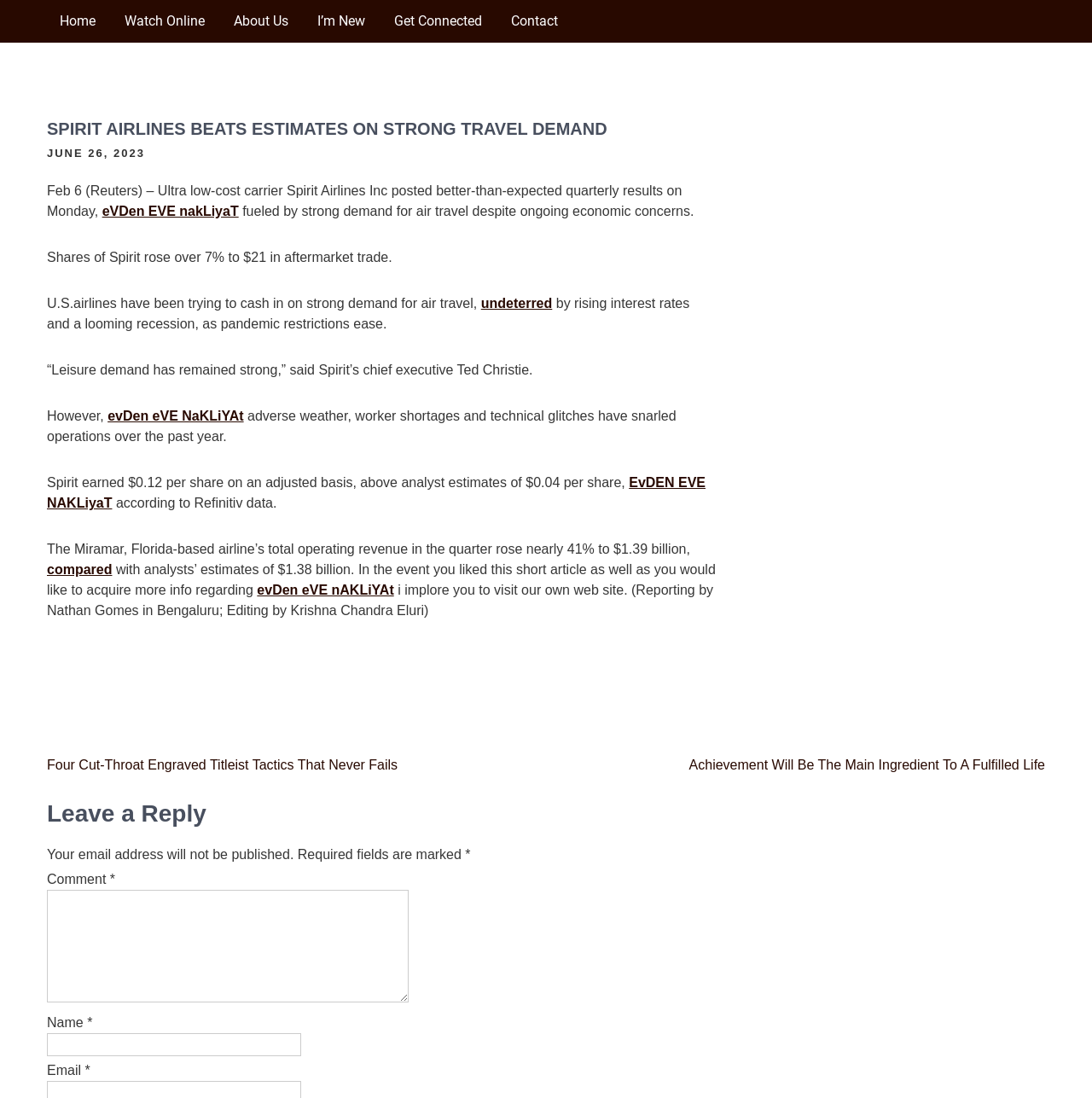Determine the bounding box coordinates of the clickable area required to perform the following instruction: "Click on Home". The coordinates should be represented as four float numbers between 0 and 1: [left, top, right, bottom].

[0.043, 0.0, 0.099, 0.039]